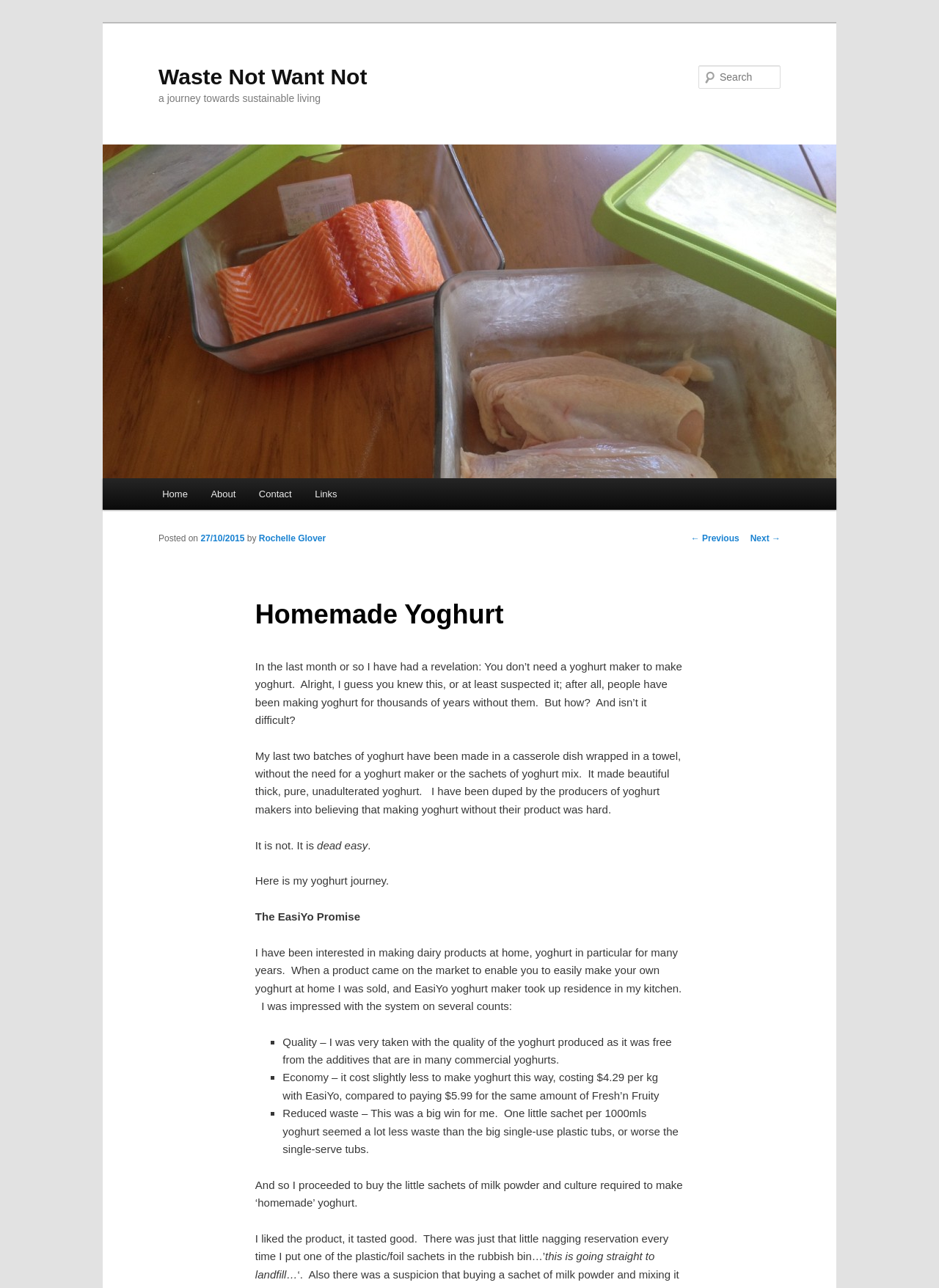Please identify the coordinates of the bounding box that should be clicked to fulfill this instruction: "Go to the home page".

[0.16, 0.371, 0.212, 0.396]